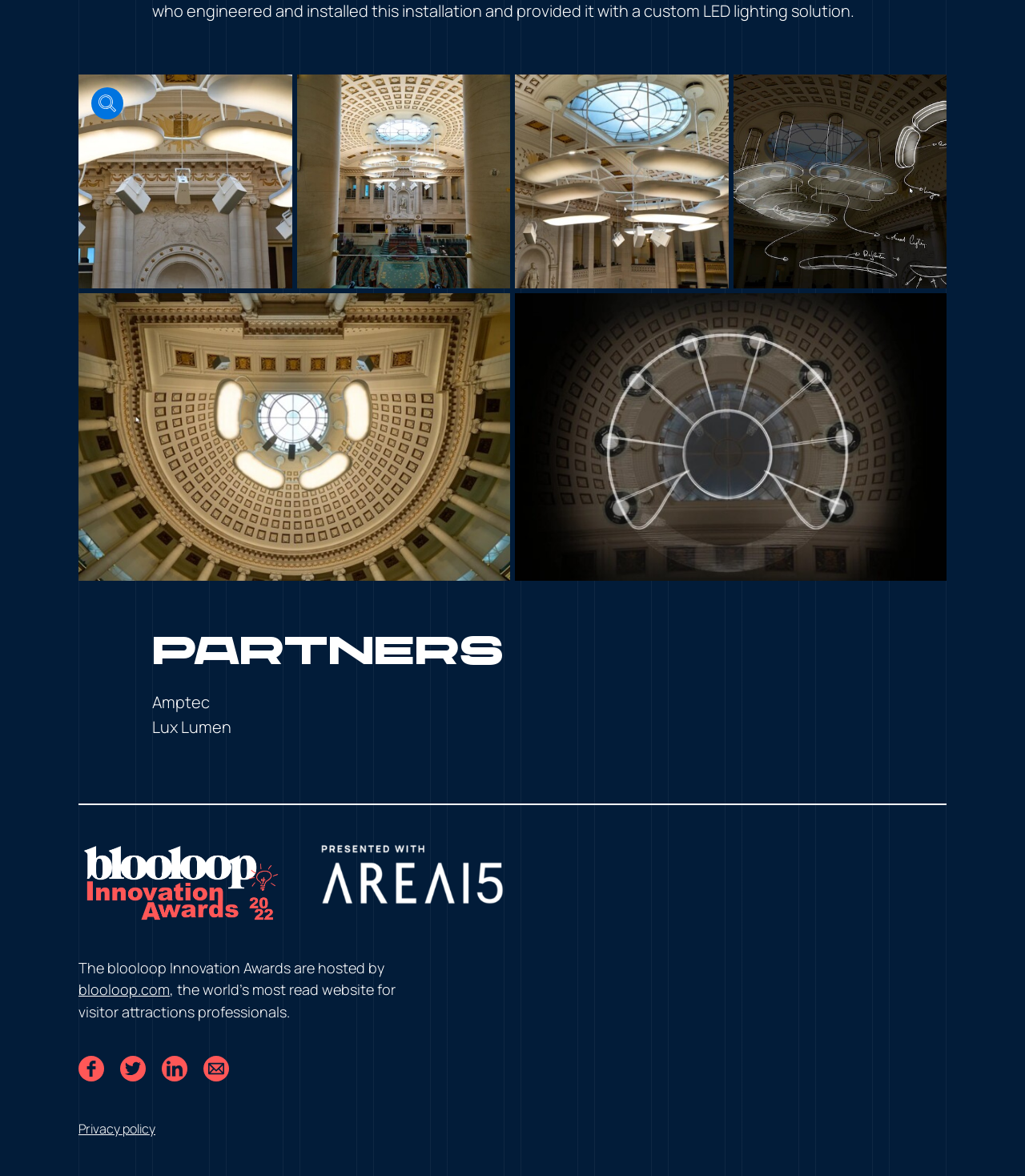Locate the bounding box coordinates of the element to click to perform the following action: 'Open image in lightbox'. The coordinates should be given as four float values between 0 and 1, in the form of [left, top, right, bottom].

[0.077, 0.063, 0.285, 0.245]